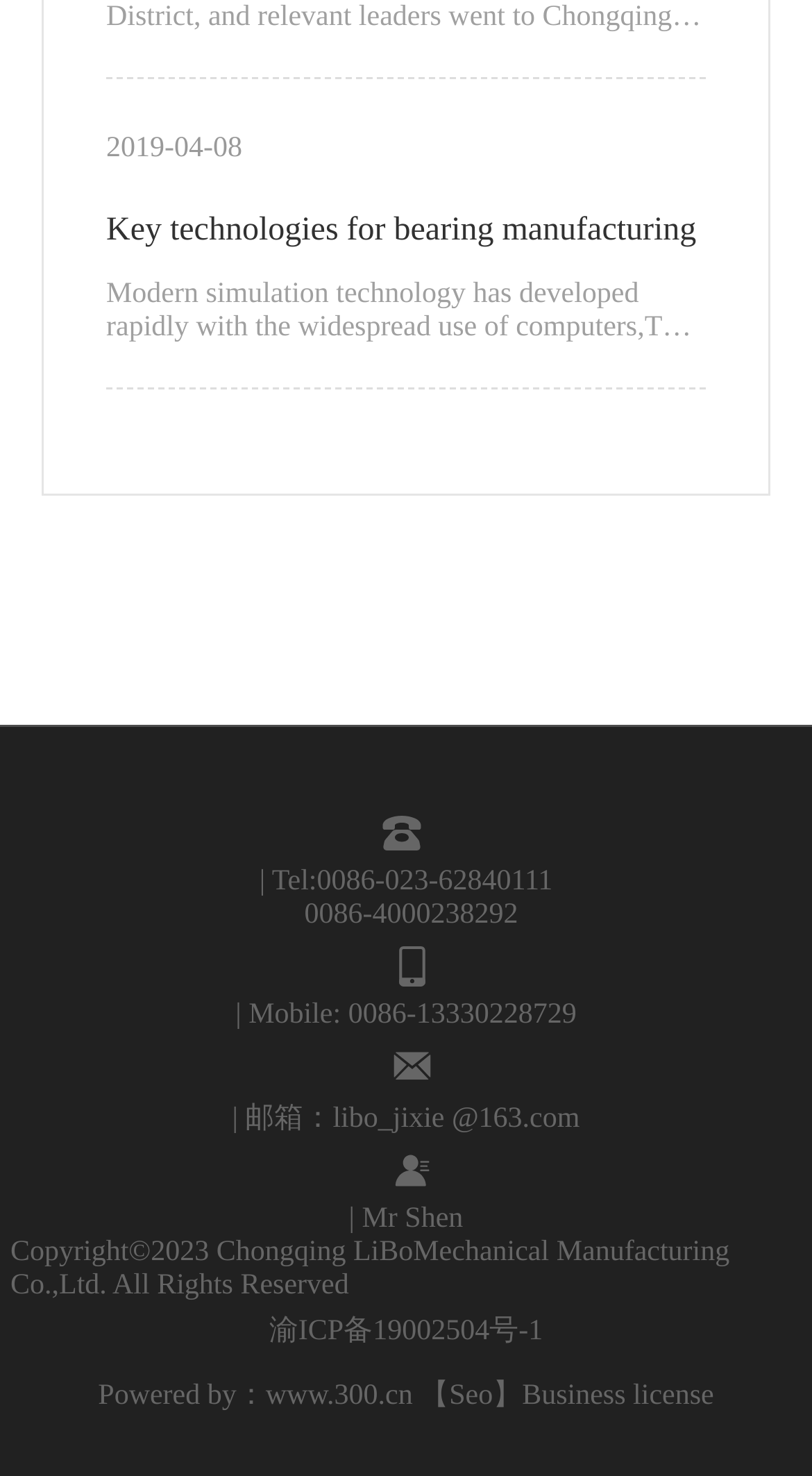What is the name of the person mentioned at the bottom?
Please provide a detailed and comprehensive answer to the question.

The name 'Mr Shen' is mentioned at the bottom of the webpage, which could be a contact person or an author of the content.